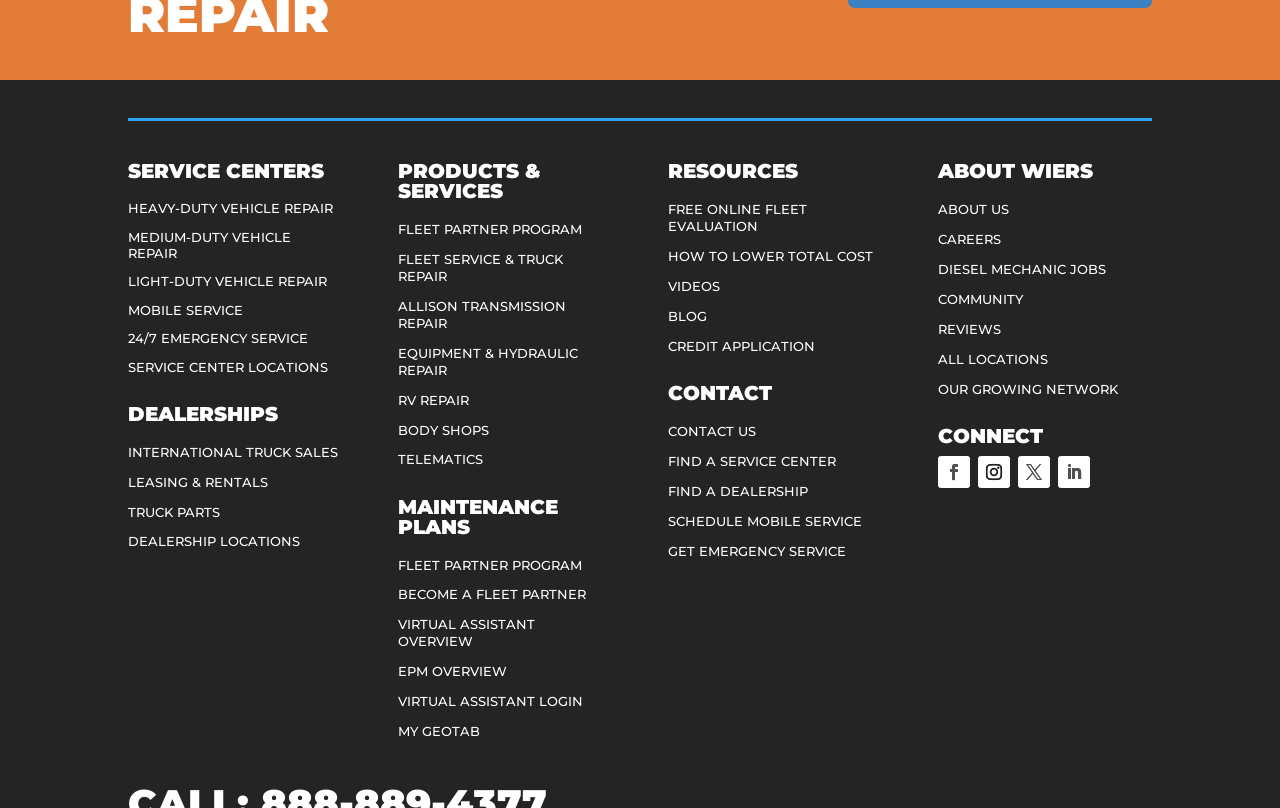Determine the bounding box coordinates of the section to be clicked to follow the instruction: "Get 24/7 EMERGENCY SERVICE". The coordinates should be given as four float numbers between 0 and 1, formatted as [left, top, right, bottom].

[0.1, 0.409, 0.241, 0.429]